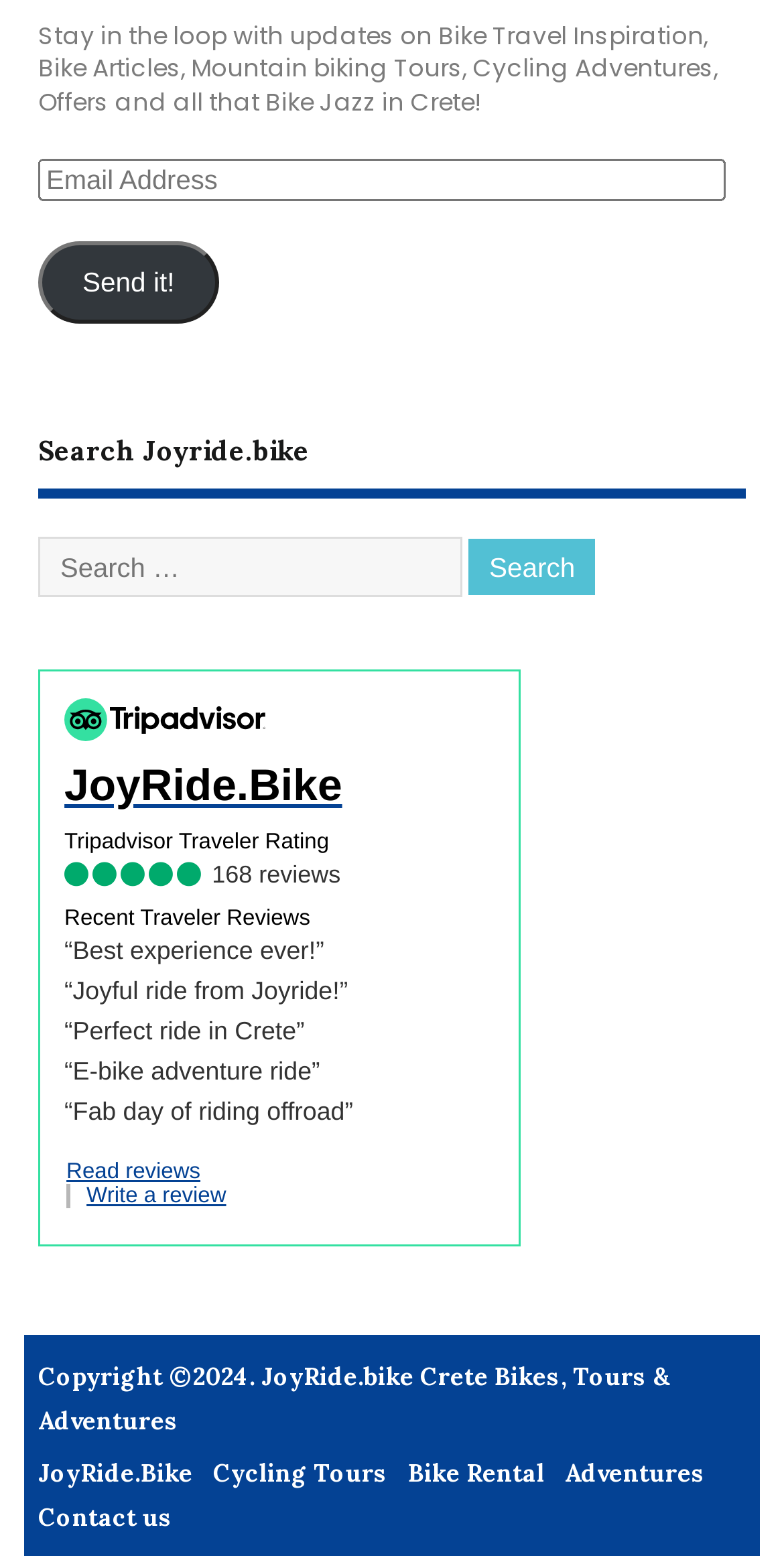Please find the bounding box coordinates of the section that needs to be clicked to achieve this instruction: "Subscribe to the newsletter".

[0.049, 0.103, 0.927, 0.13]